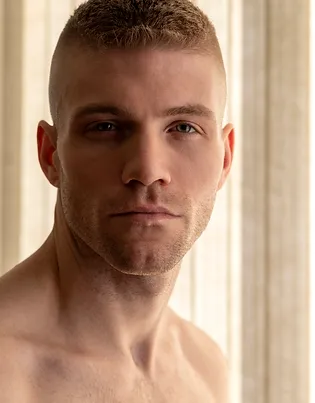Can you look at the image and give a comprehensive answer to the question:
What is the lighting in the image?

The caption describes the lighting in the image as 'soft, natural light', which implies that the lighting is gentle and not harsh, and is likely coming from a natural source such as a window or daylight.